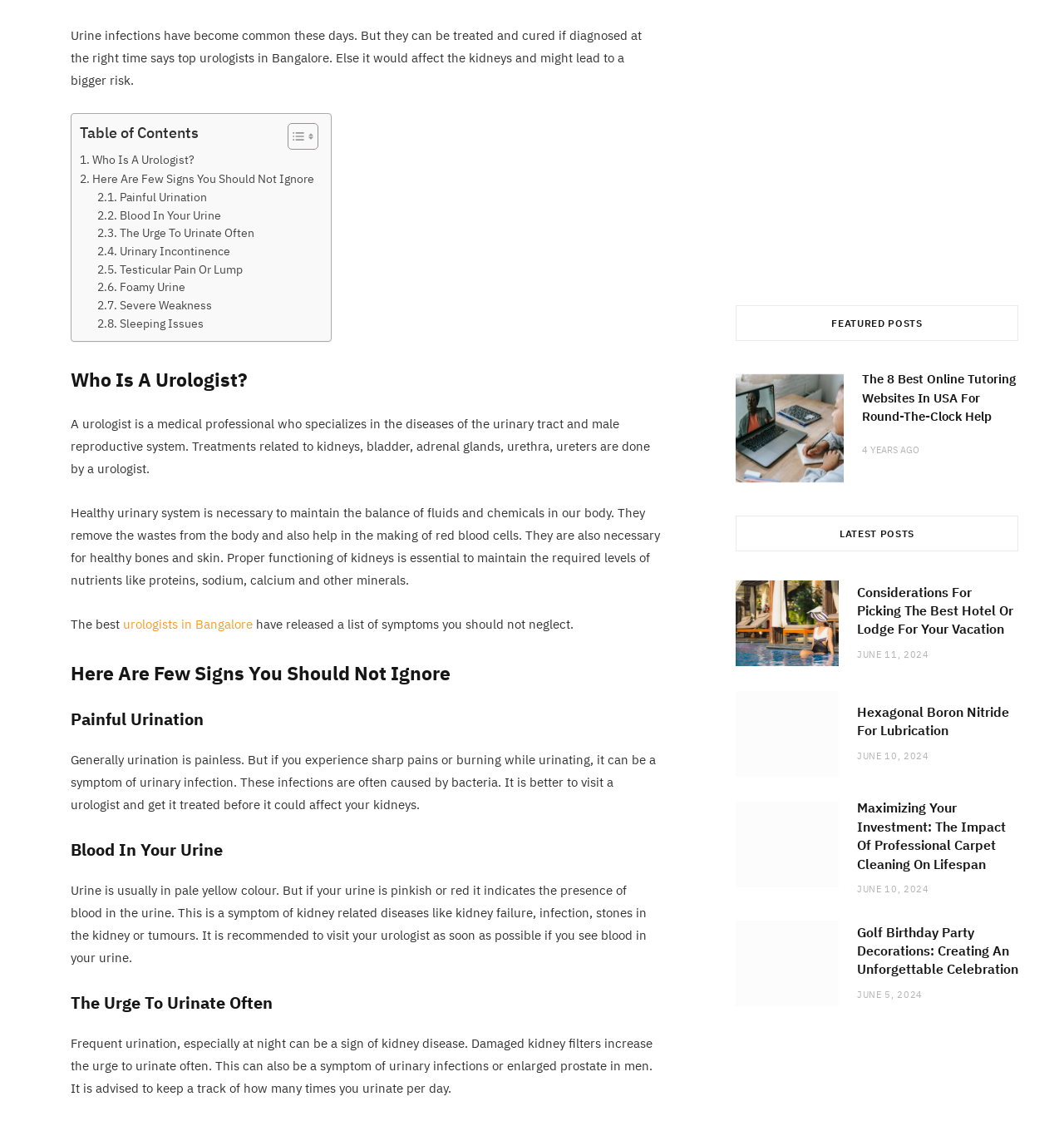Find the bounding box coordinates for the area that should be clicked to accomplish the instruction: "Learn about 'The Urge To Urinate Often'".

[0.092, 0.2, 0.239, 0.216]